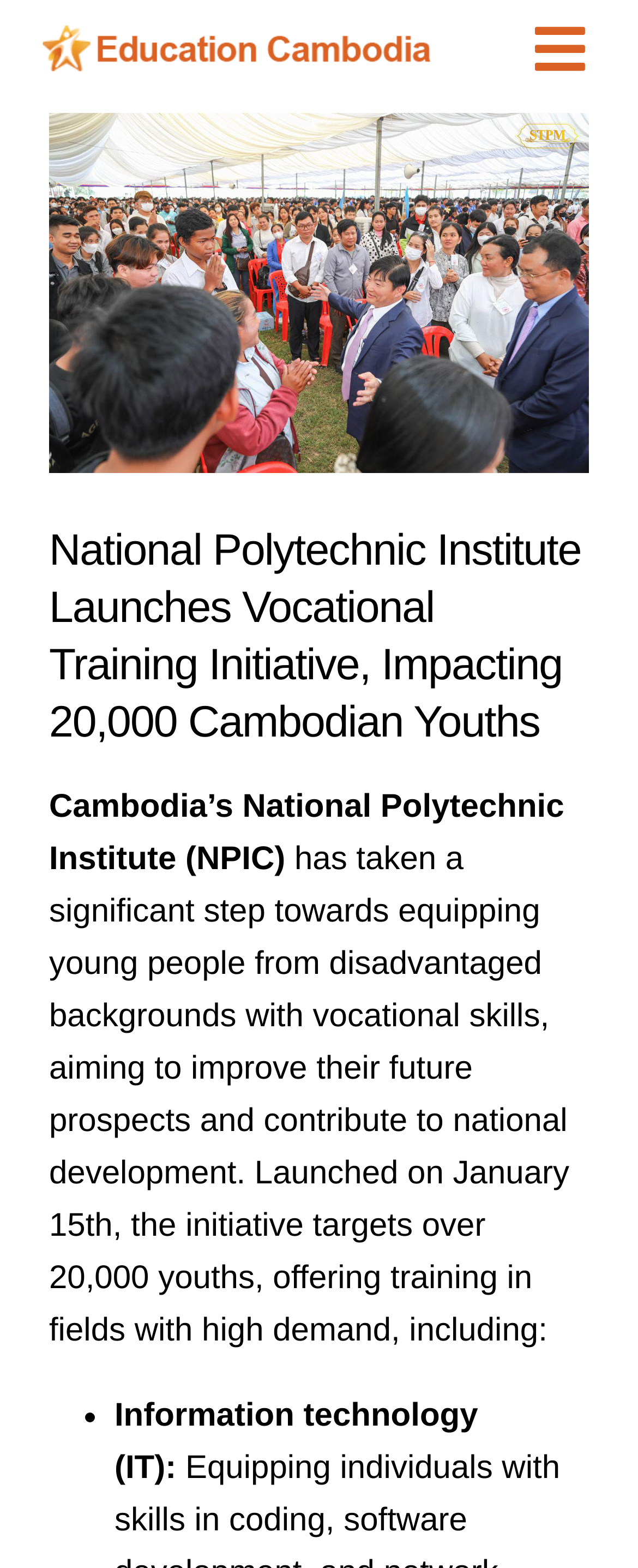Please determine the bounding box of the UI element that matches this description: View Larger Image. The coordinates should be given as (top-left x, top-left y, bottom-right x, bottom-right y), with all values between 0 and 1.

[0.077, 0.072, 0.923, 0.302]